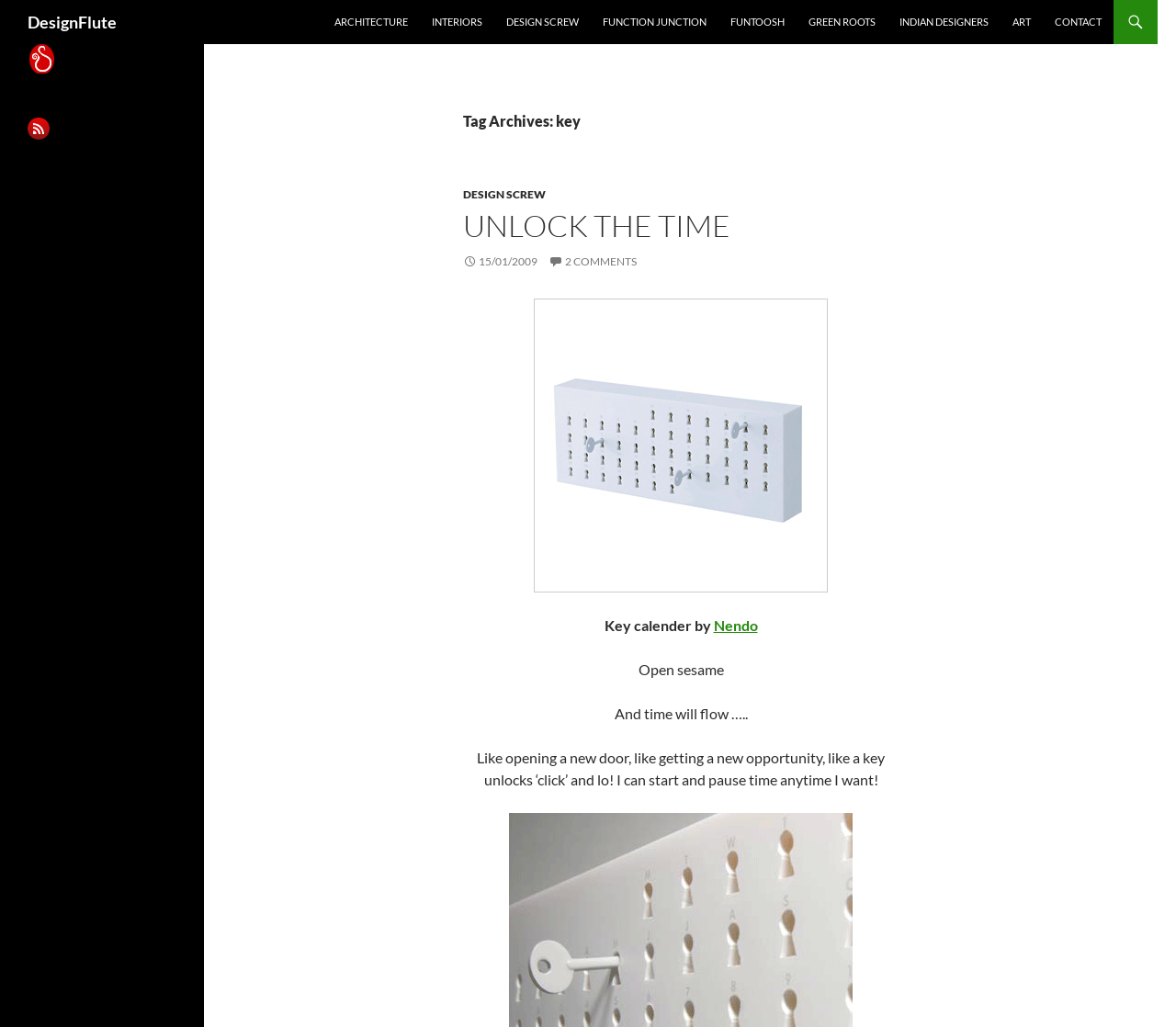Explain the features and main sections of the webpage comprehensively.

The webpage is titled "DesignFlute" and has a prominent heading with the same name at the top left corner. Below the heading, there is a row of links, including "ARCHITECTURE", "INTERIORS", "DESIGN SCREW", and others, stretching from the left to the right edge of the page.

Below this row of links, there is a header section that takes up a significant portion of the page. Within this section, there is a heading that reads "Tag Archives: key" at the top left. Below this heading, there is a link to "DESIGN SCREW" and a heading that reads "UNLOCK THE TIME" with a link to the same title. There is also a link to a date, "15/01/2009", and a link to "2 COMMENTS".

To the right of these links, there is an image of a calendar, labeled "keycalendernendo". Below the image, there is a block of text that describes a key calendar designed by Nendo, with a poetic passage about unlocking time.

At the bottom left corner of the page, there is a section with two links, "arthkaam" and "rss", each accompanied by a small image.